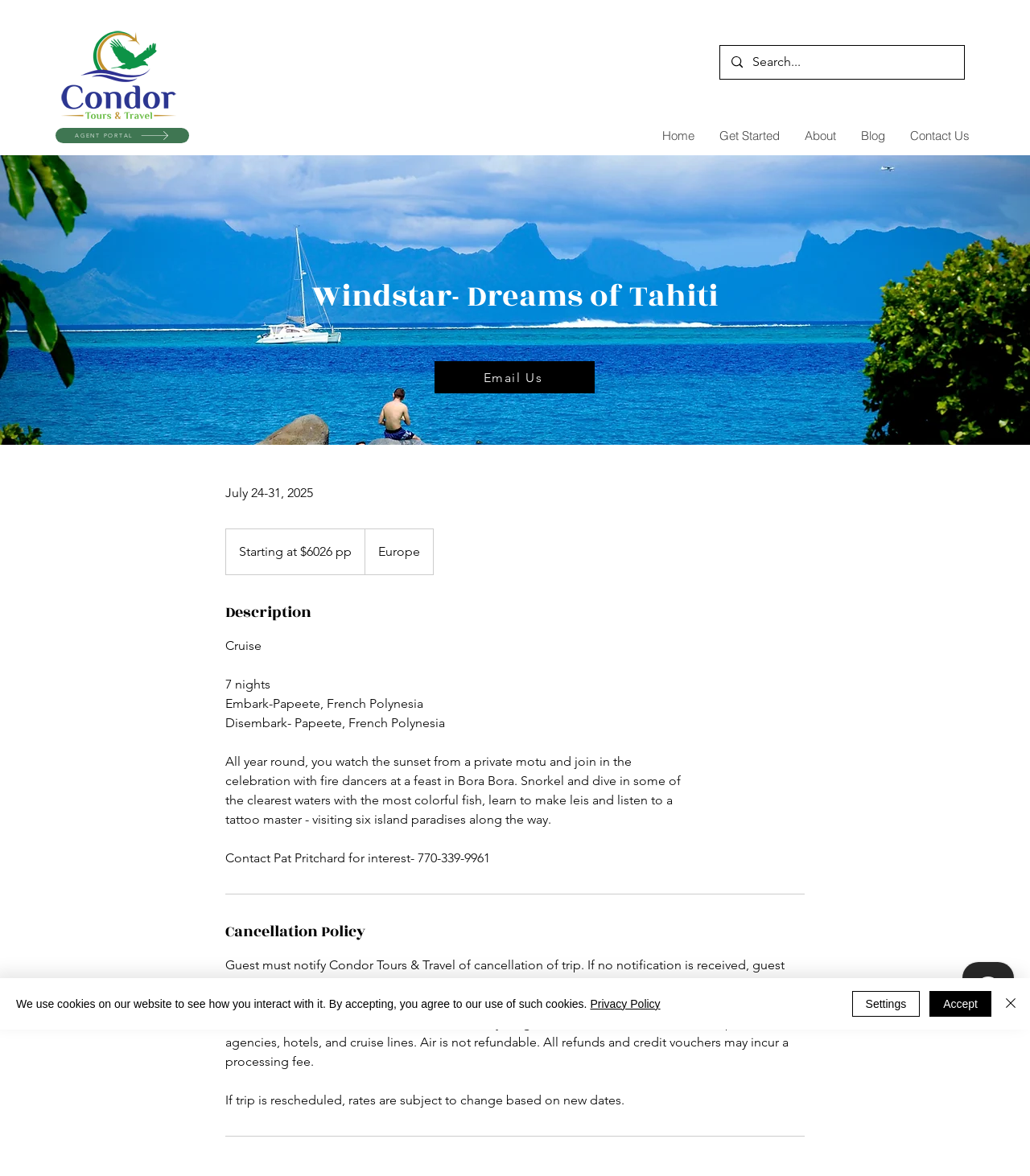Please locate the UI element described by "Privacy Policy" and provide its bounding box coordinates.

[0.573, 0.848, 0.641, 0.859]